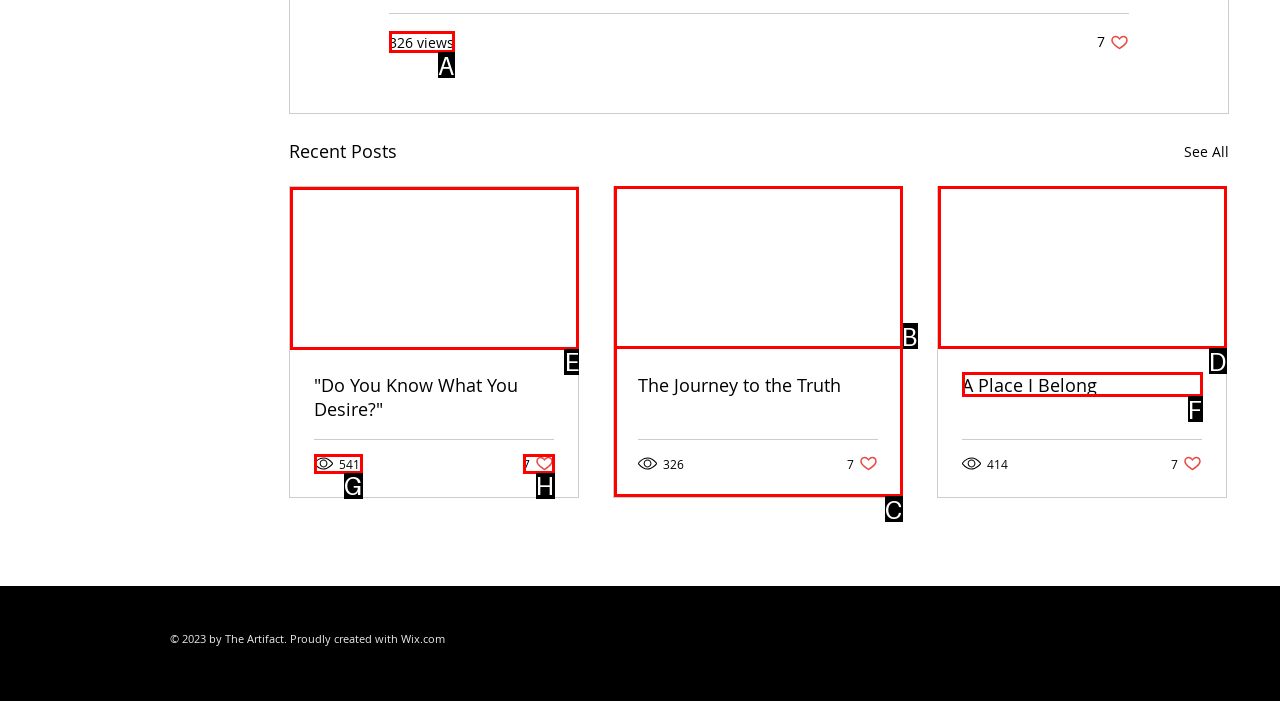Indicate the HTML element to be clicked to accomplish this task: Read an article Respond using the letter of the correct option.

E